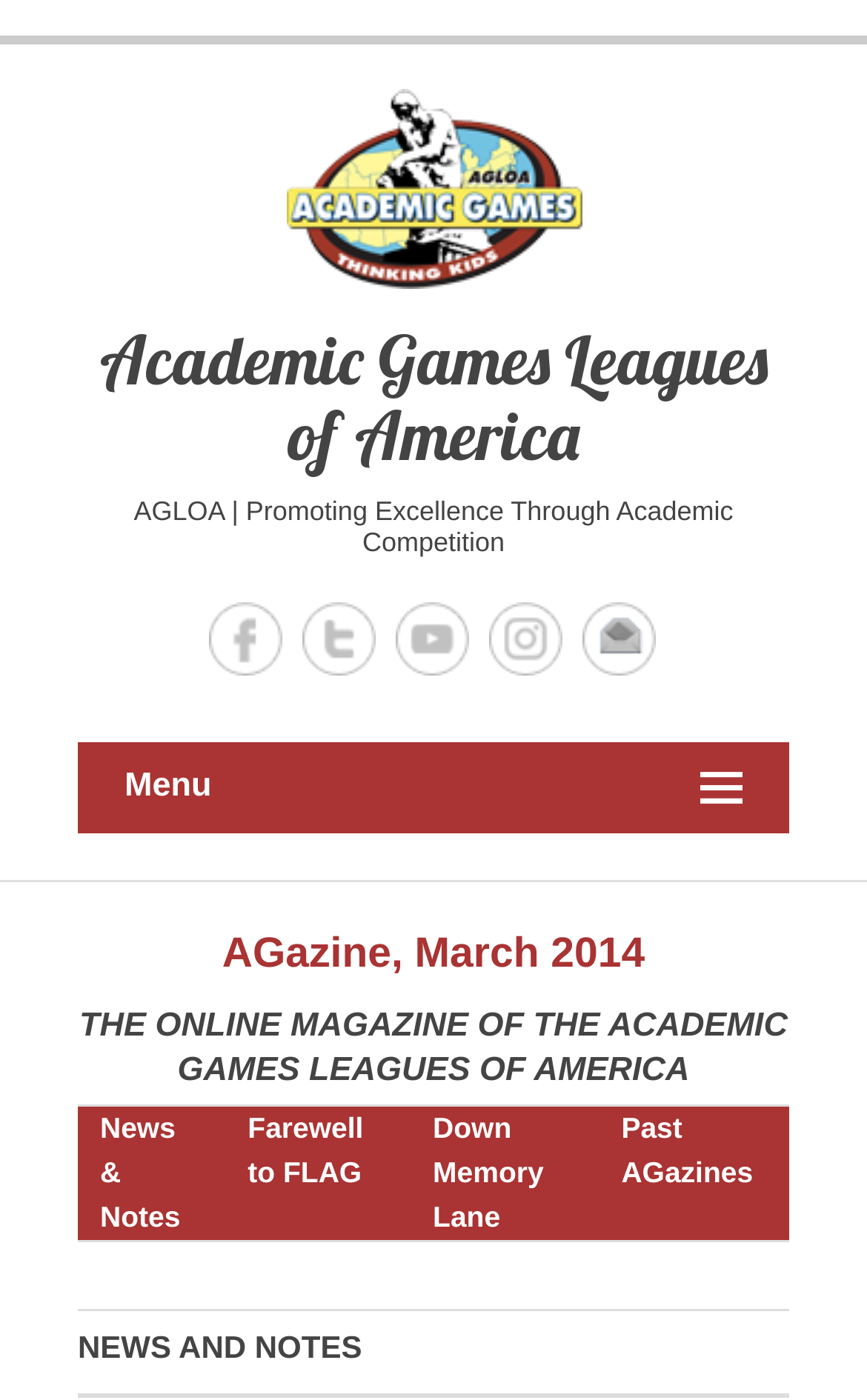Please identify the bounding box coordinates of the element's region that needs to be clicked to fulfill the following instruction: "View News & Notes". The bounding box coordinates should consist of four float numbers between 0 and 1, i.e., [left, top, right, bottom].

[0.115, 0.794, 0.208, 0.881]